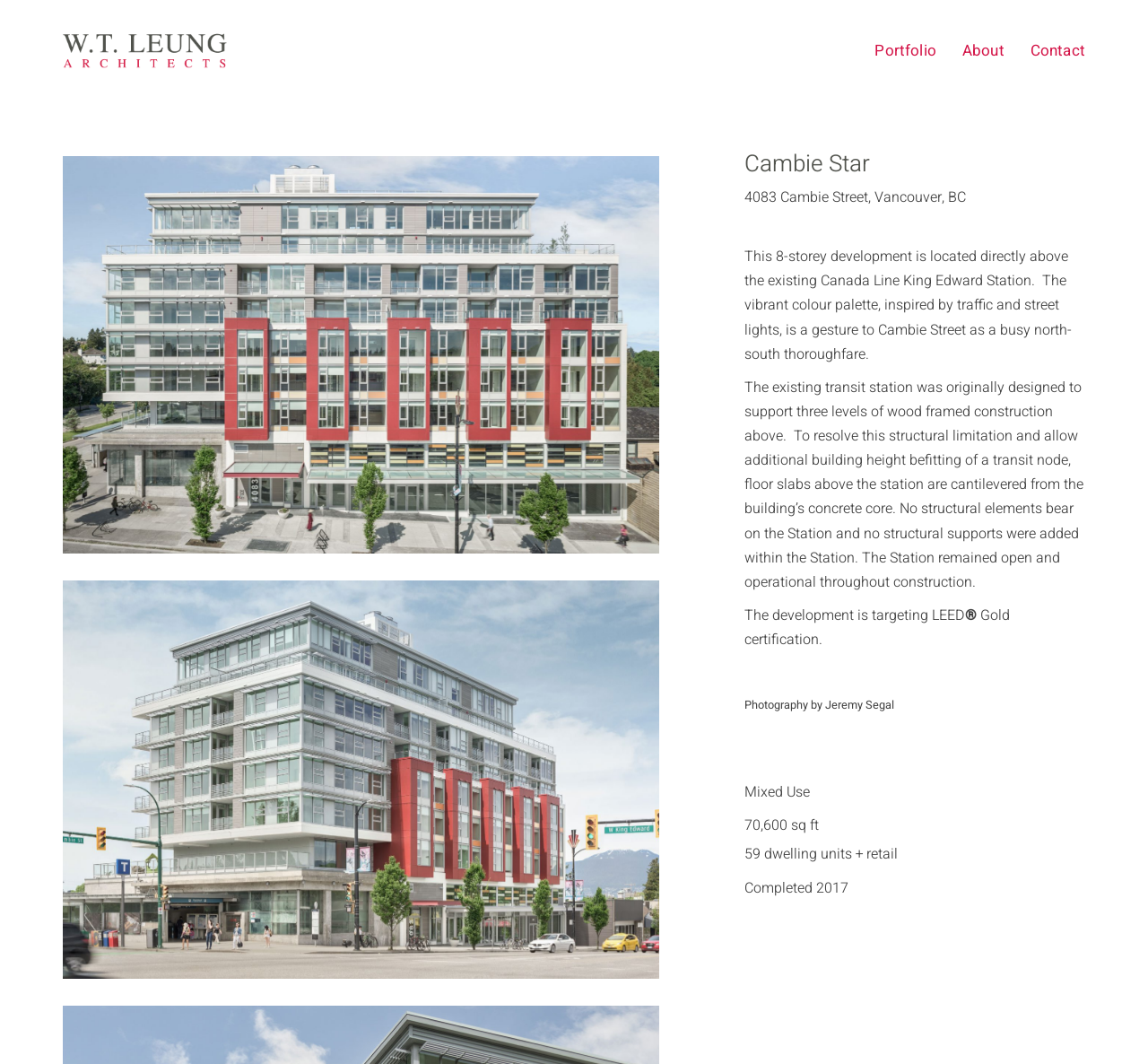What is the location of the development?
Look at the image and answer the question using a single word or phrase.

4083 Cambie Street, Vancouver, BC